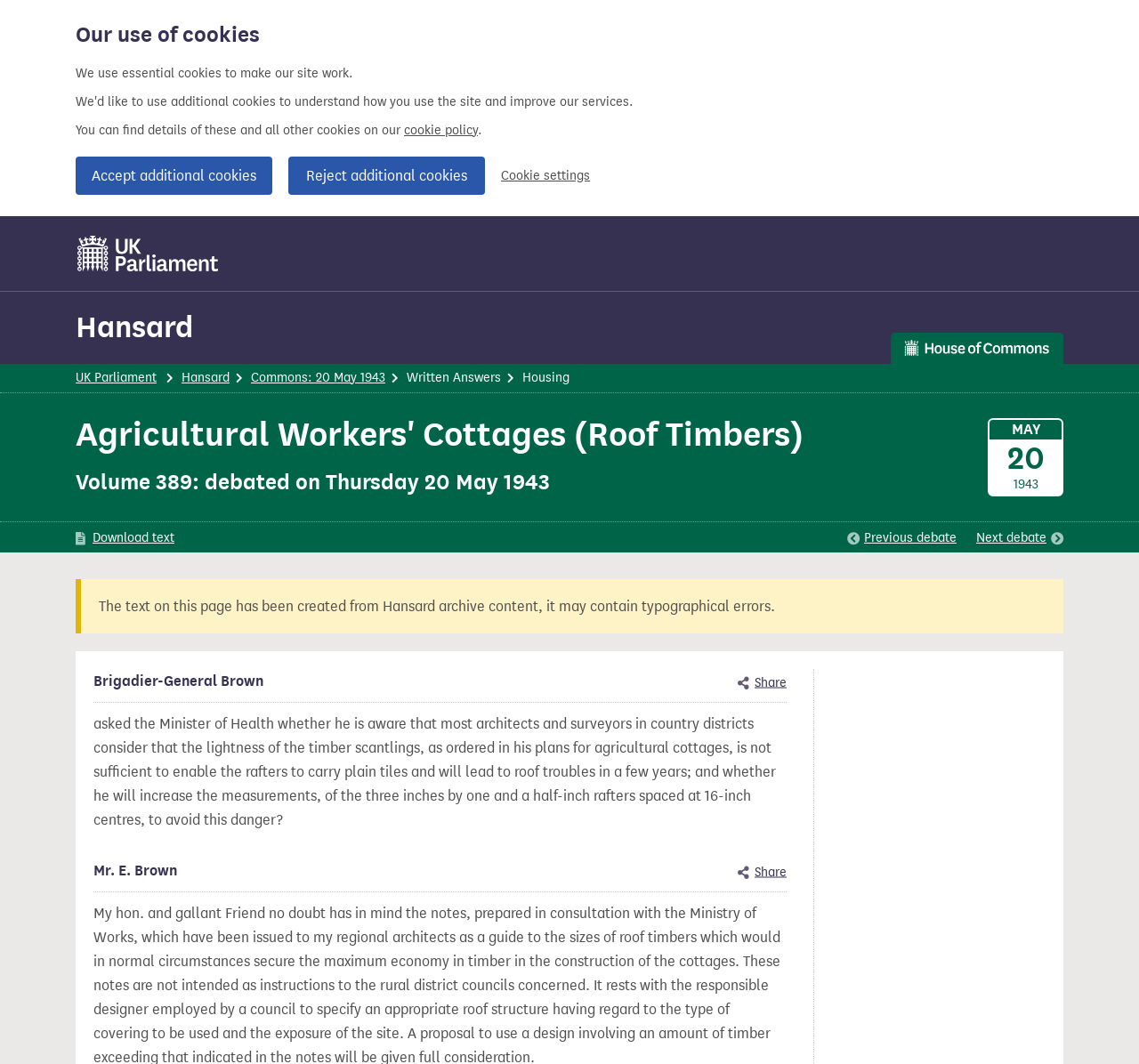What is the title of the Hansard record?
Could you answer the question with a detailed and thorough explanation?

I found the title of the Hansard record by looking at the heading element with the text 'Agricultural Workers' Cottages (Roof Timbers)' which is a child of the root element.